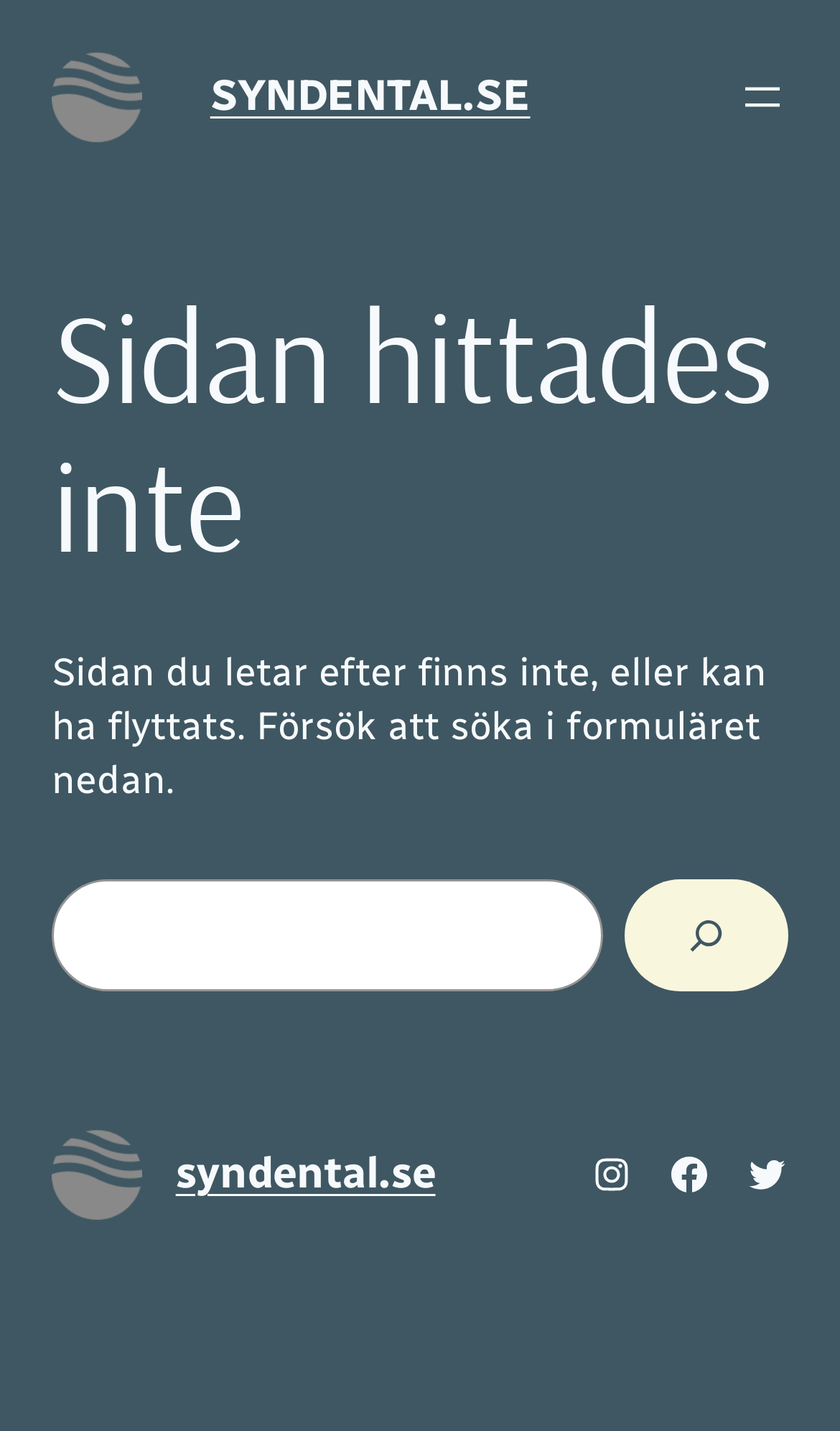What is the website's name?
Offer a detailed and exhaustive answer to the question.

The website's name can be found in the heading element with the text 'SYNDENTAL.SE' which is located at the top of the webpage.